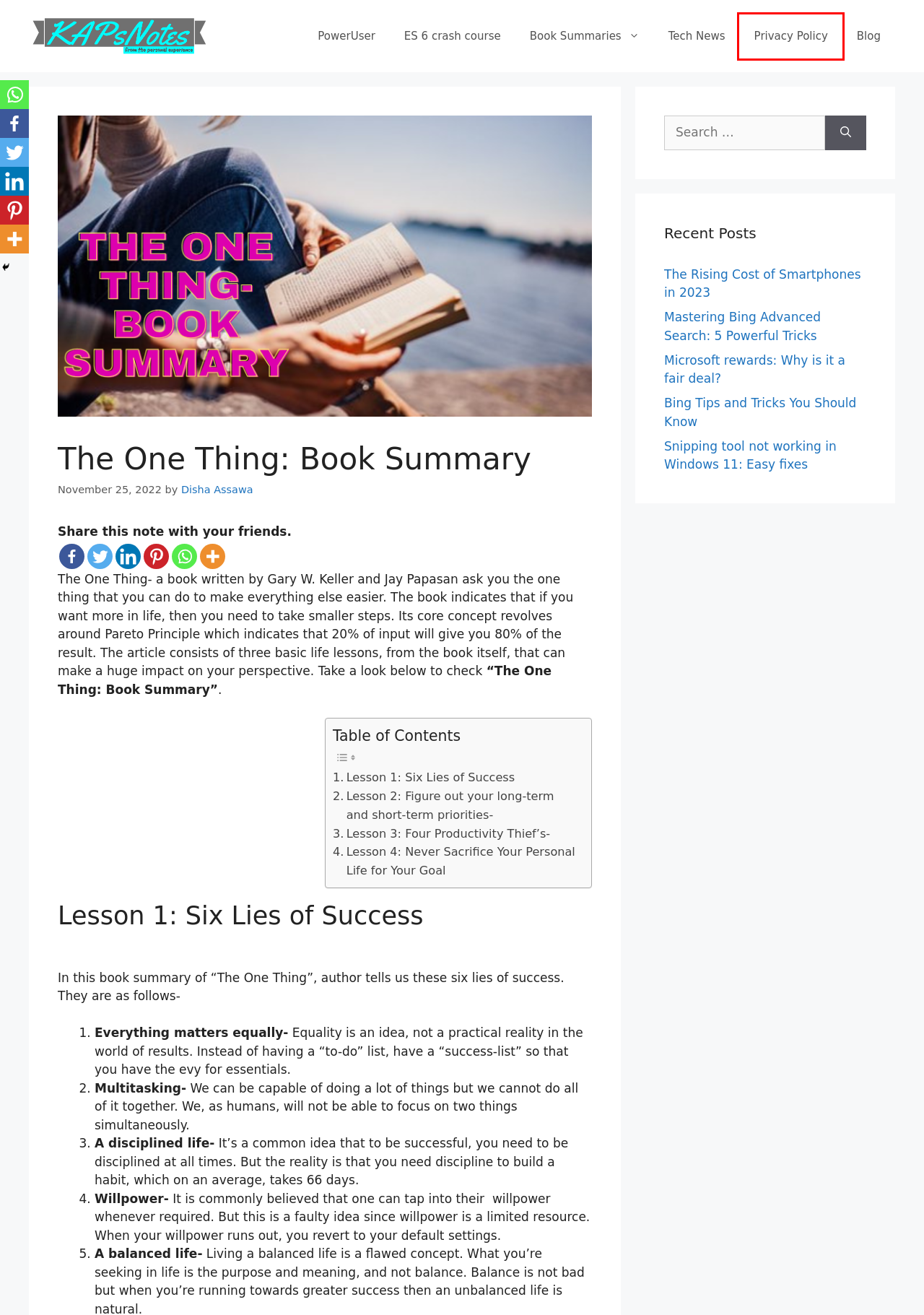You are provided with a screenshot of a webpage that includes a red rectangle bounding box. Please choose the most appropriate webpage description that matches the new webpage after clicking the element within the red bounding box. Here are the candidates:
A. ES6+ crash course | Modern JavaScript Refresher - KAPsNotes
B. PowerUser - KAPsNotes
C. The Rising Cost of Smartphones in 2023 - KAPsNotes
D. Home - KAPsNotes
E. Privacy Policy - KAPsNotes
F. Disha Assawa, Author at KAPsNotes
G. Mastering Bing Advanced Search: 5 Powerful Tricks - KAPsNotes
H. Blog - KAPsNotes

E